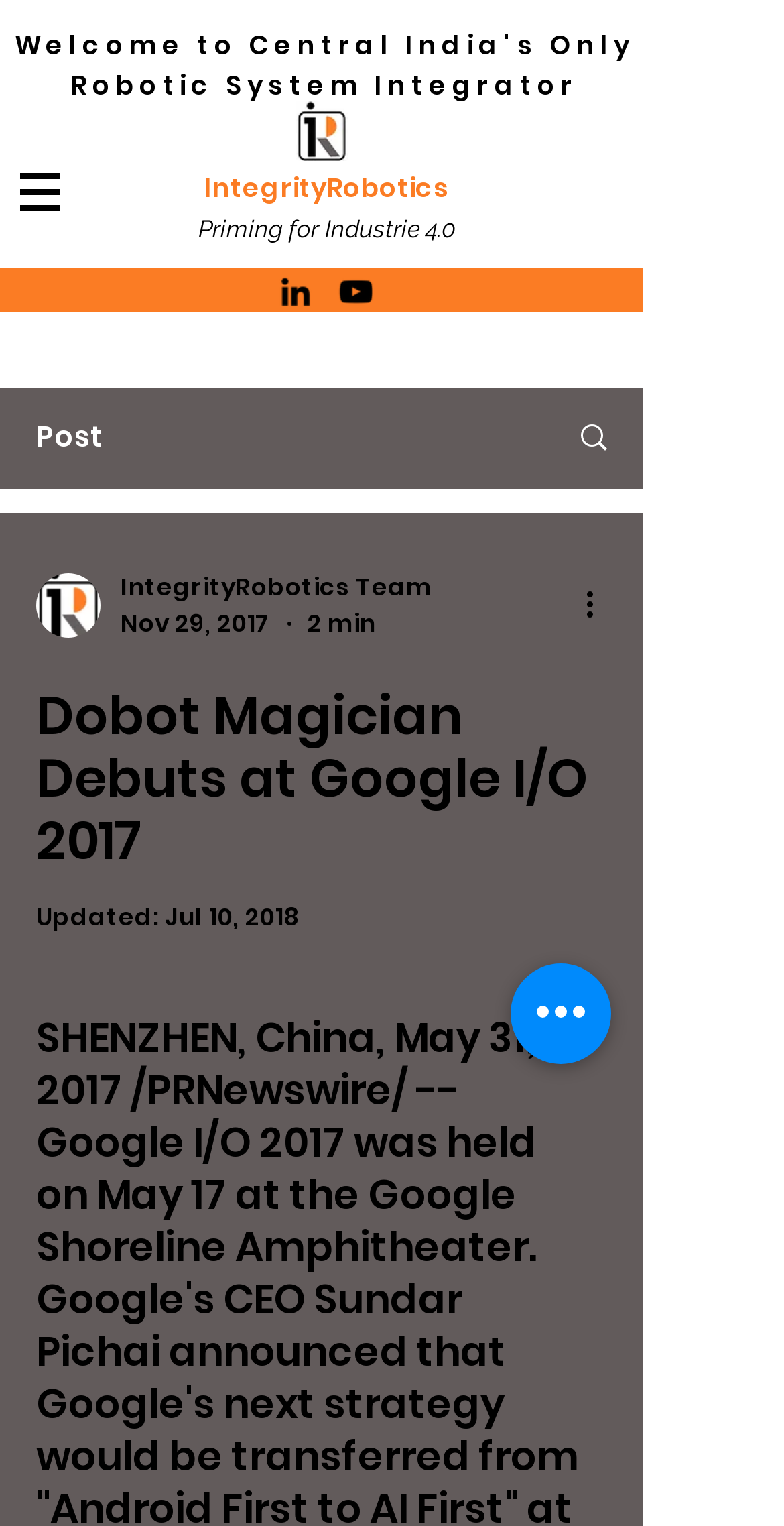What is the name of the product debuted at Google I/O 2017?
Please interpret the details in the image and answer the question thoroughly.

The answer can be found by looking at the root element 'Dobot Magician Debuts at Google I/O 2017' which is the main title of the webpage. This title suggests that the webpage is about the debut of a product called Dobot Magician at Google I/O 2017.